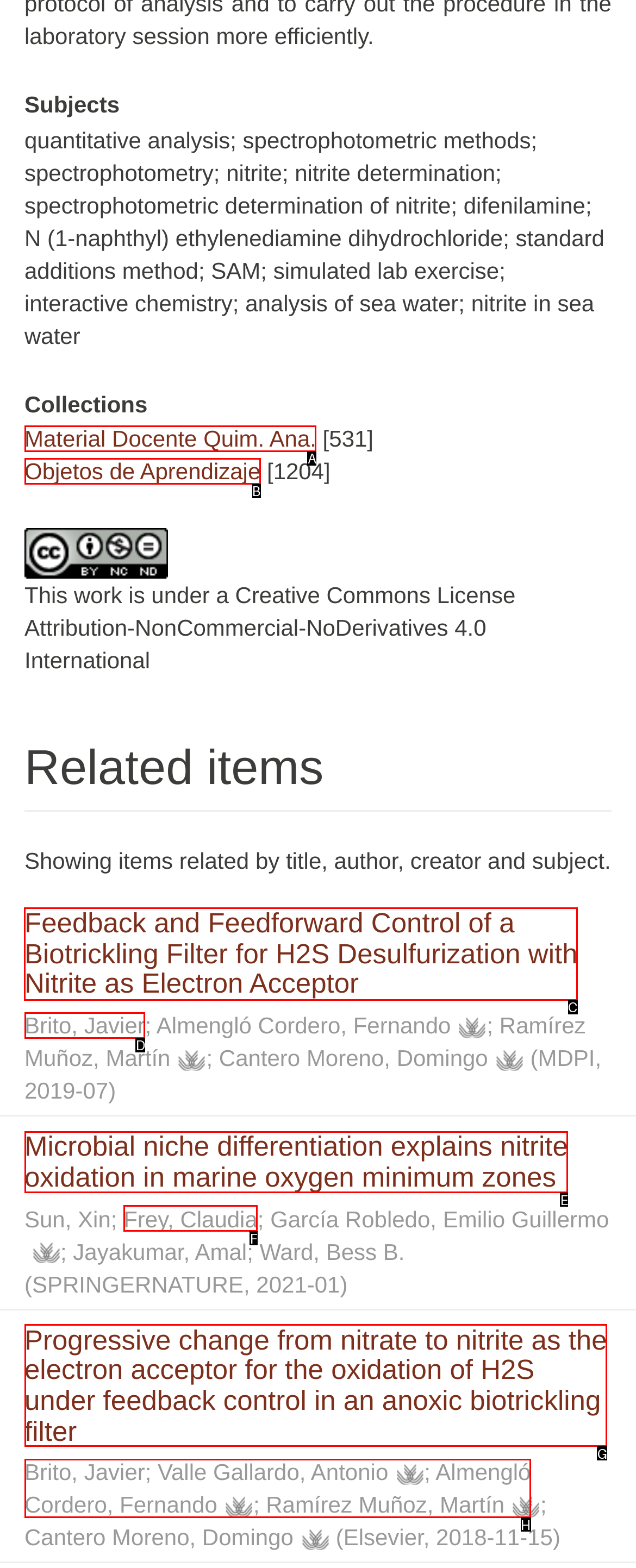Tell me which letter I should select to achieve the following goal: follow 'Feedback and Feedforward Control of a Biotrickling Filter for H2S Desulfurization with Nitrite as Electron Acceptor' link
Answer with the corresponding letter from the provided options directly.

C